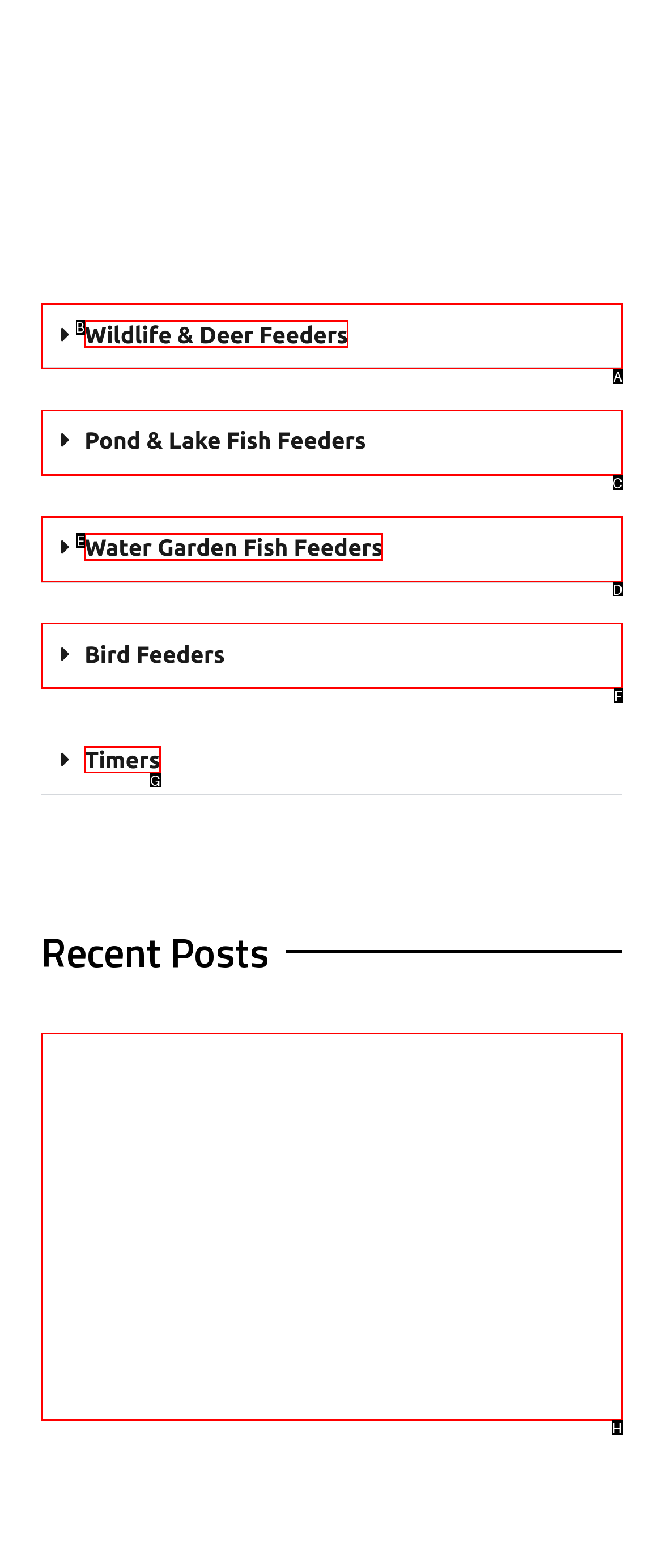Identify the correct UI element to click on to achieve the task: Check Timers. Provide the letter of the appropriate element directly from the available choices.

G